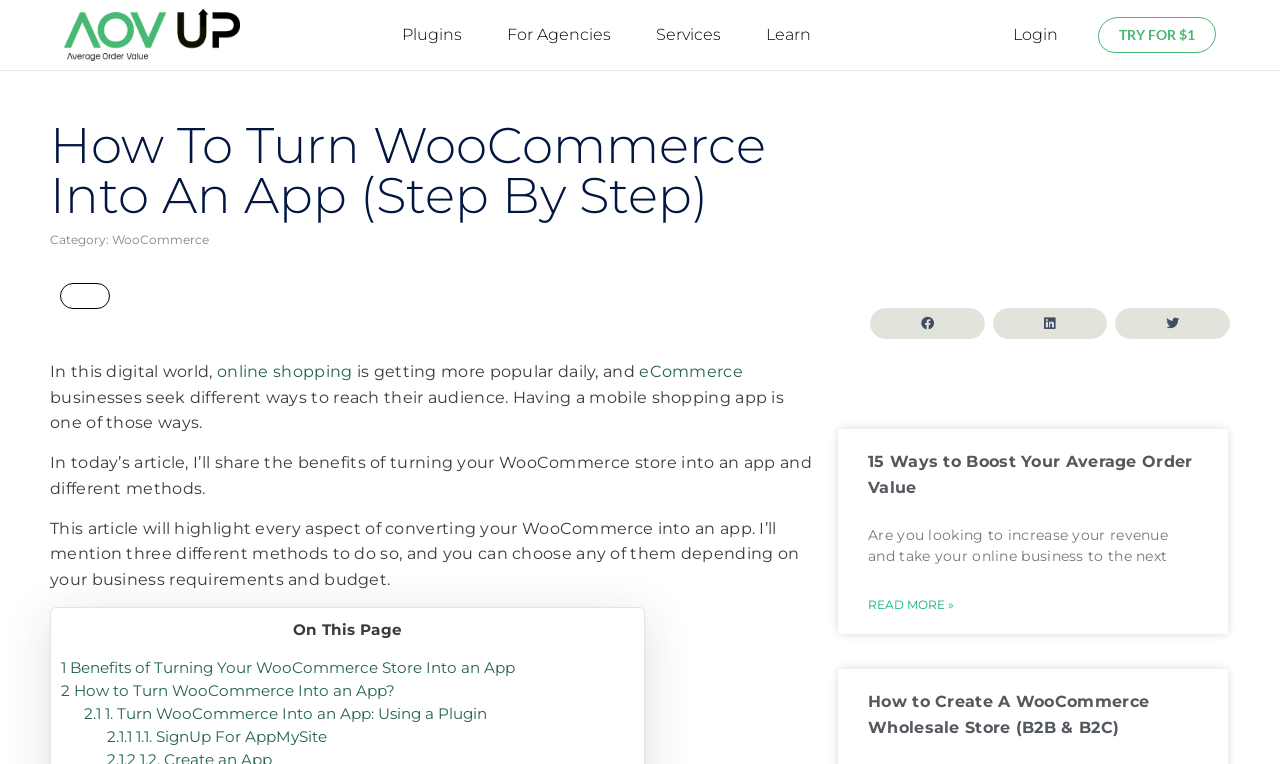Find the bounding box of the element with the following description: "aria-label="Share on twitter"". The coordinates must be four float numbers between 0 and 1, formatted as [left, top, right, bottom].

[0.871, 0.402, 0.961, 0.442]